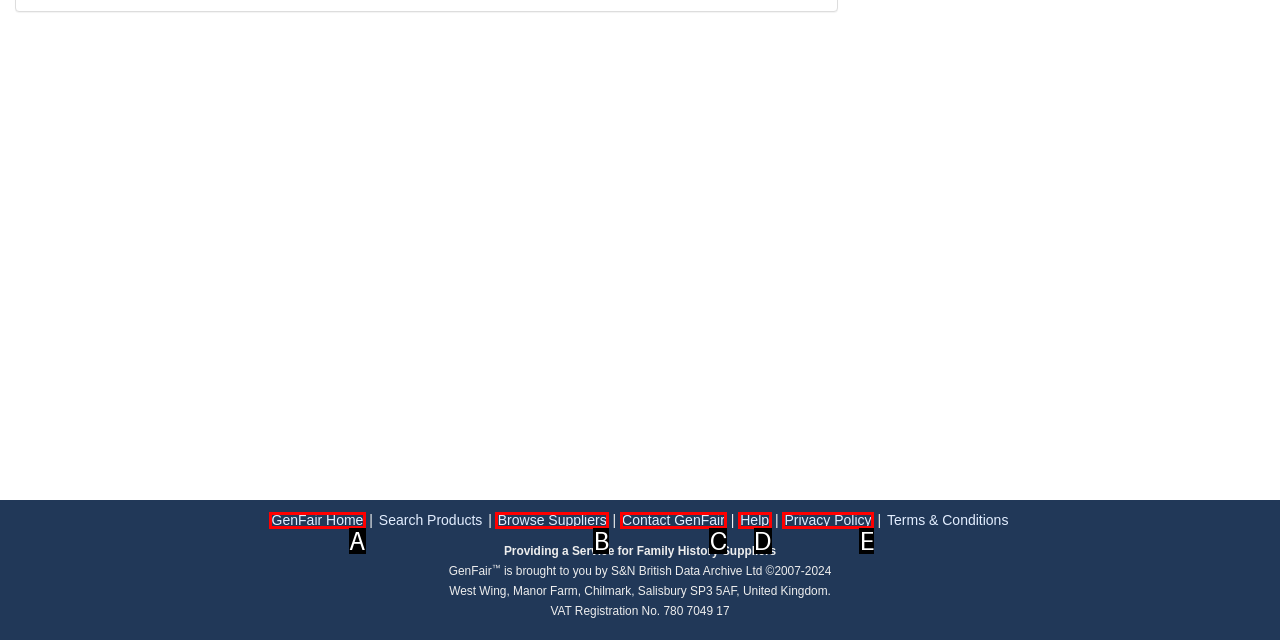Pick the option that best fits the description: Help. Reply with the letter of the matching option directly.

D